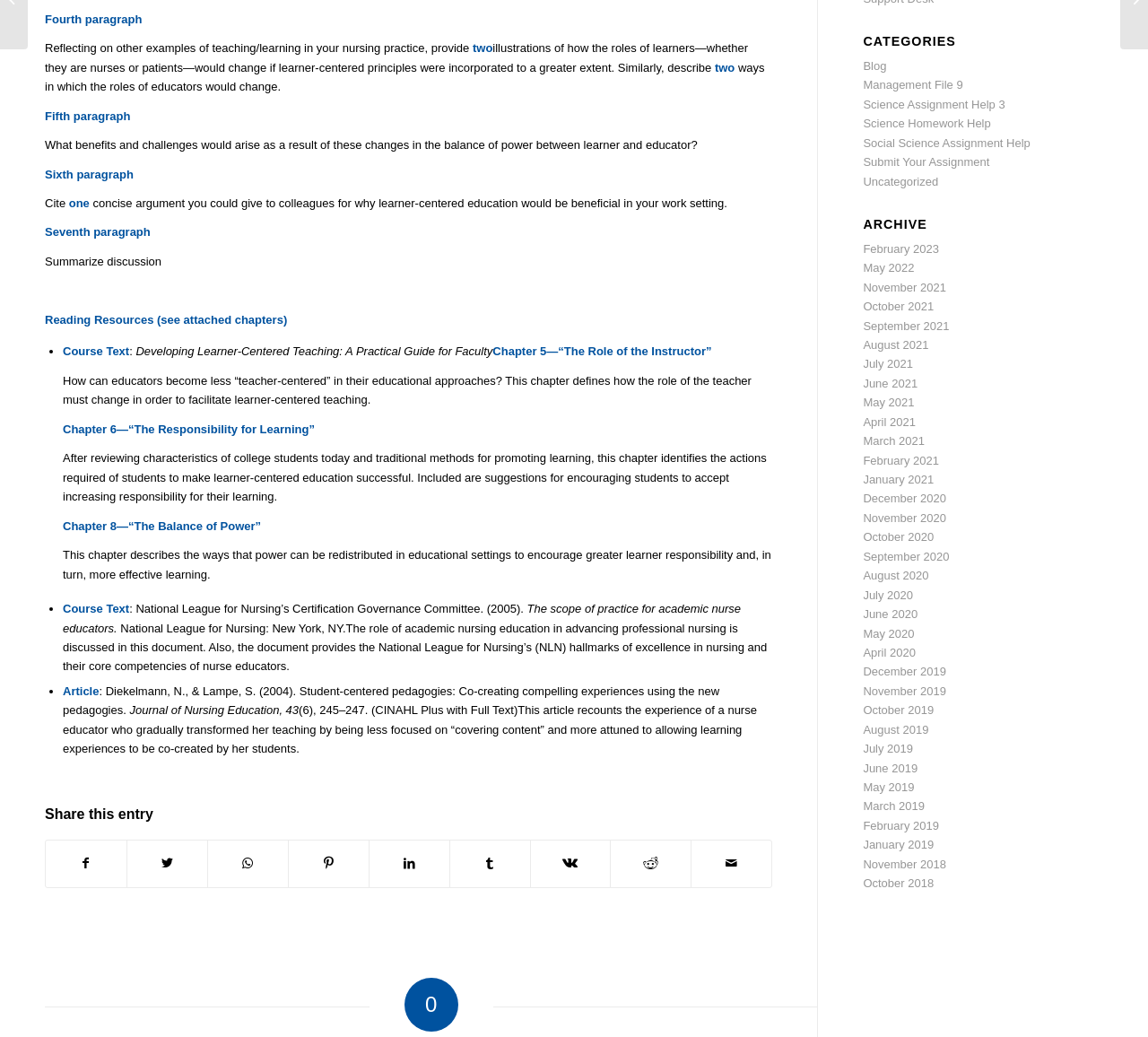Find the bounding box coordinates of the UI element according to this description: "July 2020".

[0.752, 0.567, 0.795, 0.58]